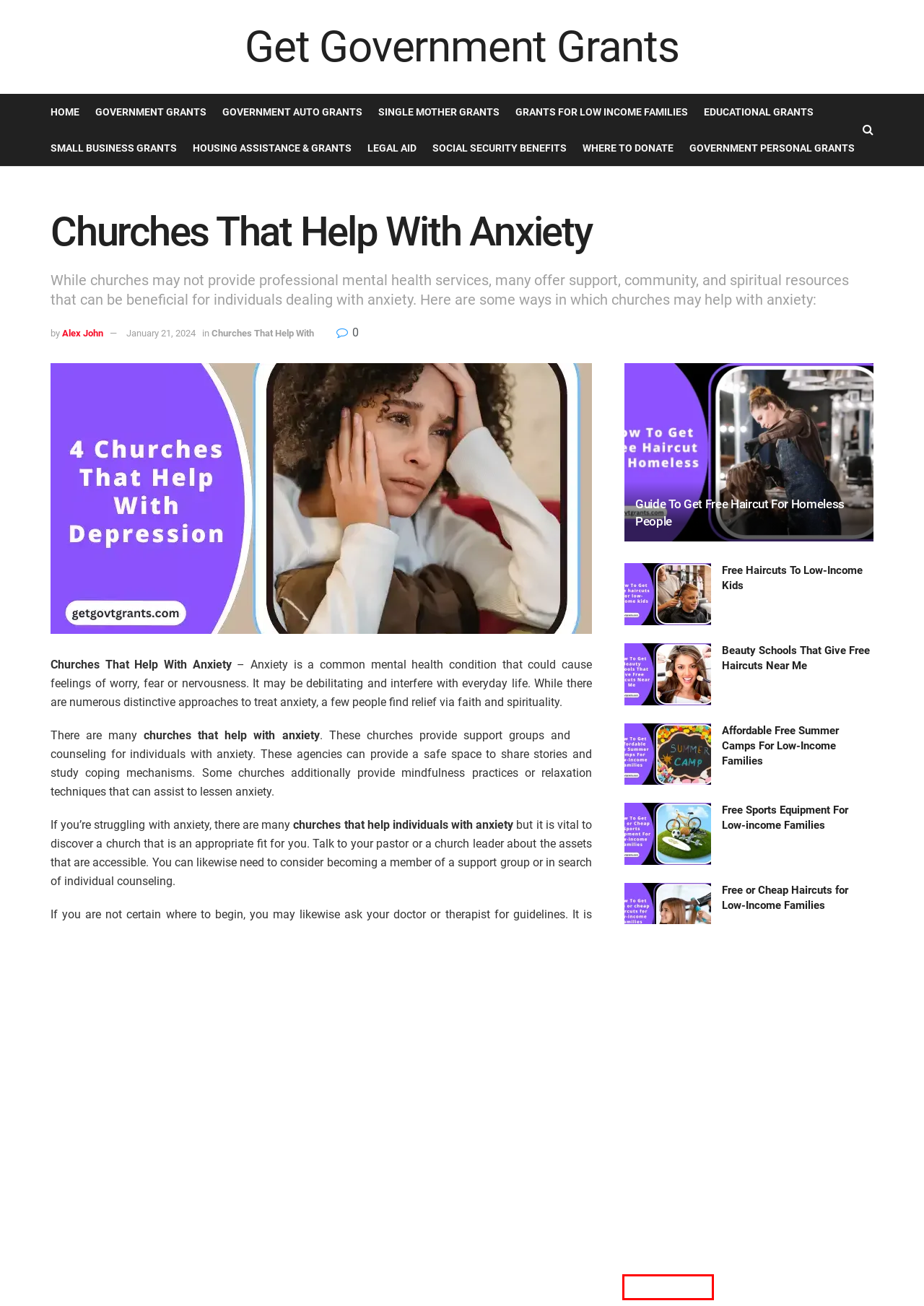Observe the provided screenshot of a webpage that has a red rectangle bounding box. Determine the webpage description that best matches the new webpage after clicking the element inside the red bounding box. Here are the candidates:
A. Guide To Get Free Haircut For Homeless People 2024
B. Beauty Schools That Give Free Haircuts Near Me 2024
C. Housing Assistance & Grants Archives - Get Government Grants
D. Grants For Low Income Families Archives - Get Government Grants
E. Where to Donate Archives - Get Government Grants
F. Single Mother Grants Archives - Get Government Grants
G. Disability Grants for Disabled - Get Government Grants
H. EBT and Food Stamp - Get Government Grants

G